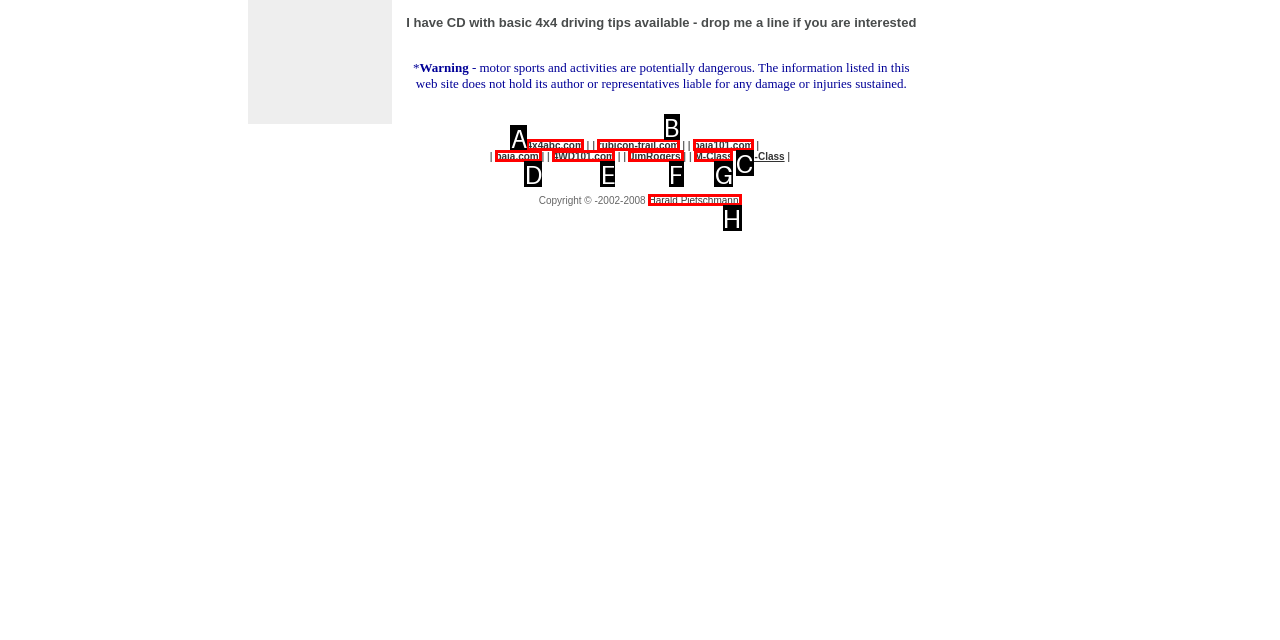Identify the HTML element that corresponds to the description: 4x4abc.com
Provide the letter of the matching option from the given choices directly.

A